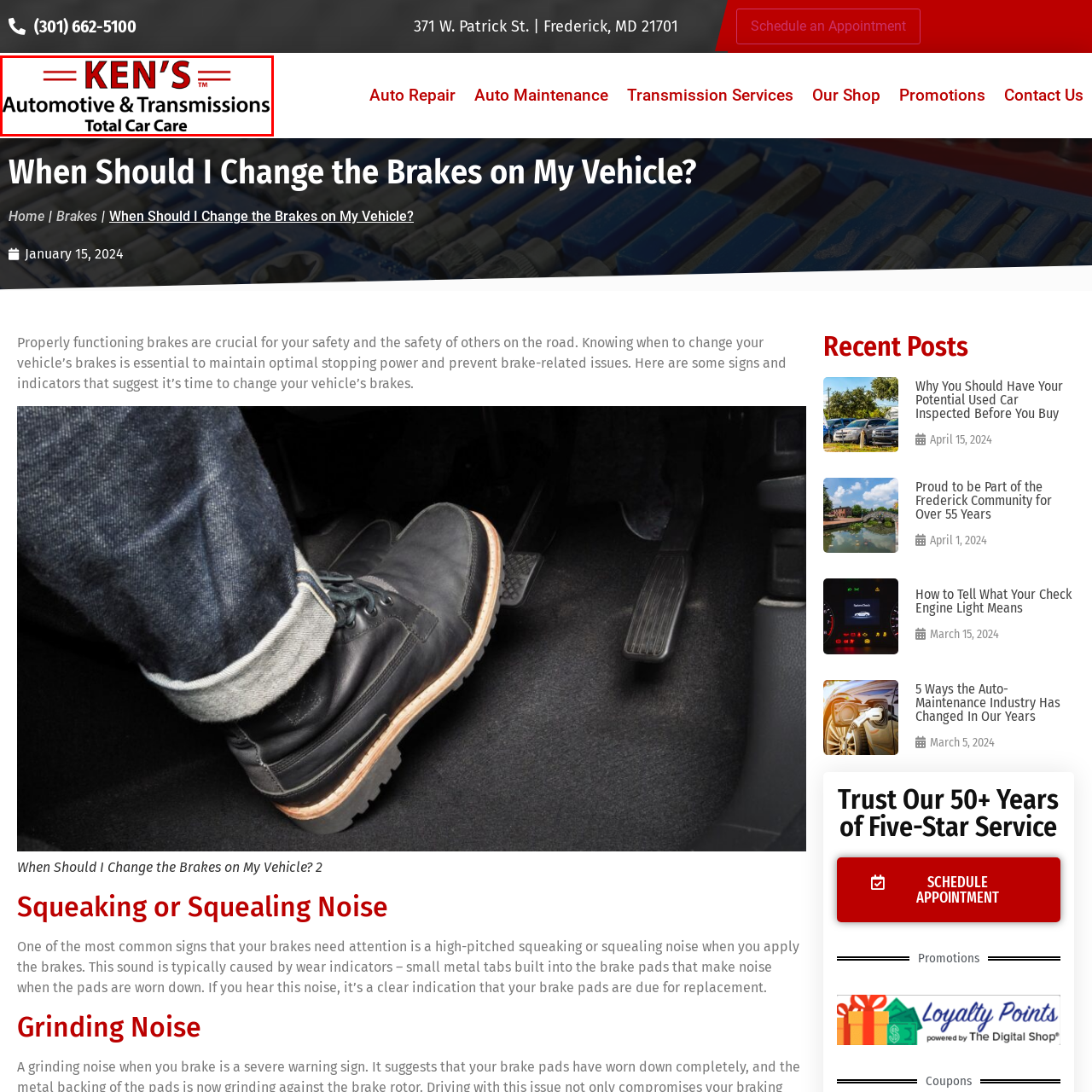Concentrate on the image bordered by the red line and give a one-word or short phrase answer to the following question:
What is the tagline of Ken's Automotive & Transmissions?

Total Car Care